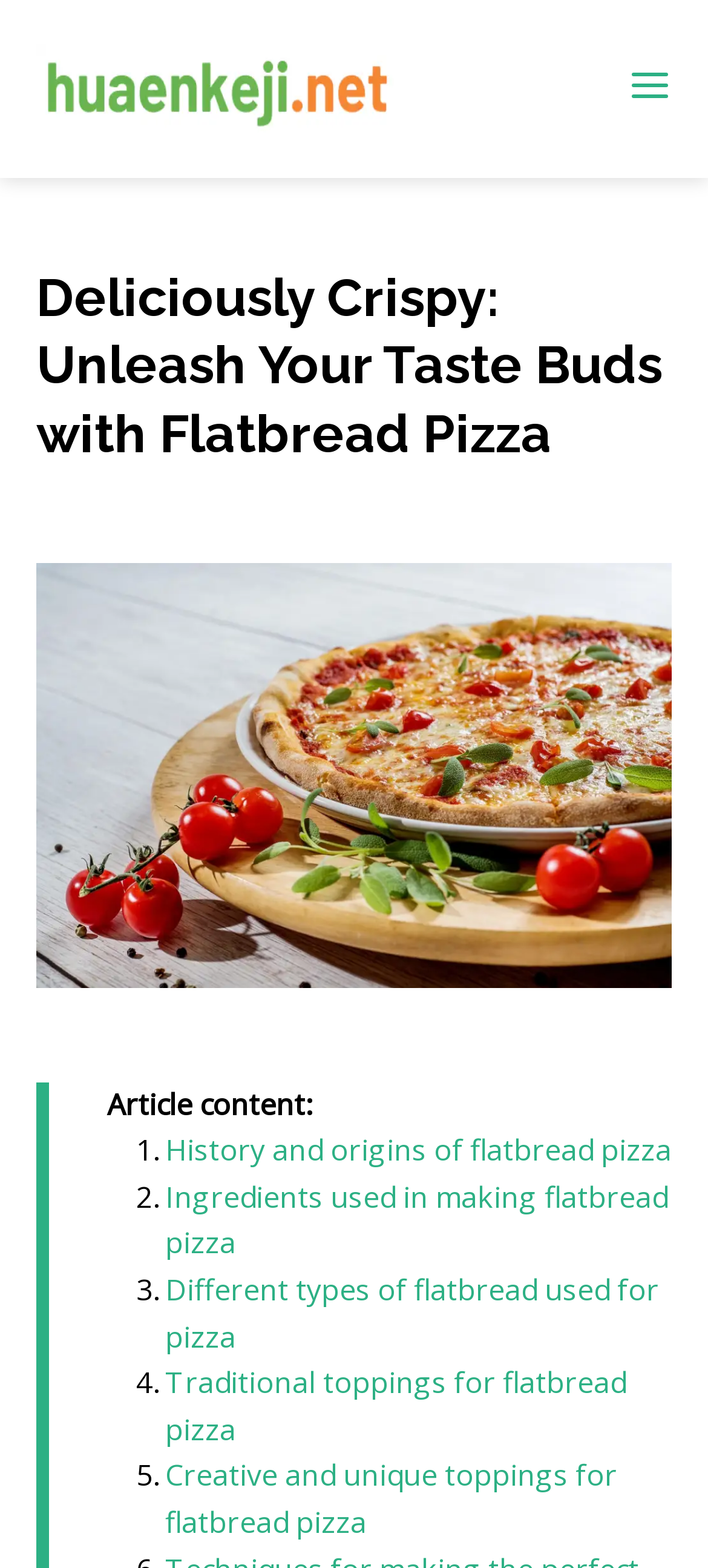Give an extensive and precise description of the webpage.

The webpage is about flatbread pizza, with a focus on its history, ingredients, and techniques. At the top left corner, there is a link to "huaenkeji.net" accompanied by a small image. On the top right corner, there is a button with an image. 

Below the top section, there is a large heading that reads "Deliciously Crispy: Unleash Your Taste Buds with Flatbread Pizza". Underneath the heading, there is a large image of flatbread pizza. 

The main content of the article is divided into sections, each marked with a numbered list marker. The sections are titled "History and origins of flatbread pizza", "Ingredients used in making flatbread pizza", "Different types of flatbread used for pizza", "Traditional toppings for flatbread pizza", and "Creative and unique toppings for flatbread pizza". Each section title is a link, and they are arranged in a vertical list.